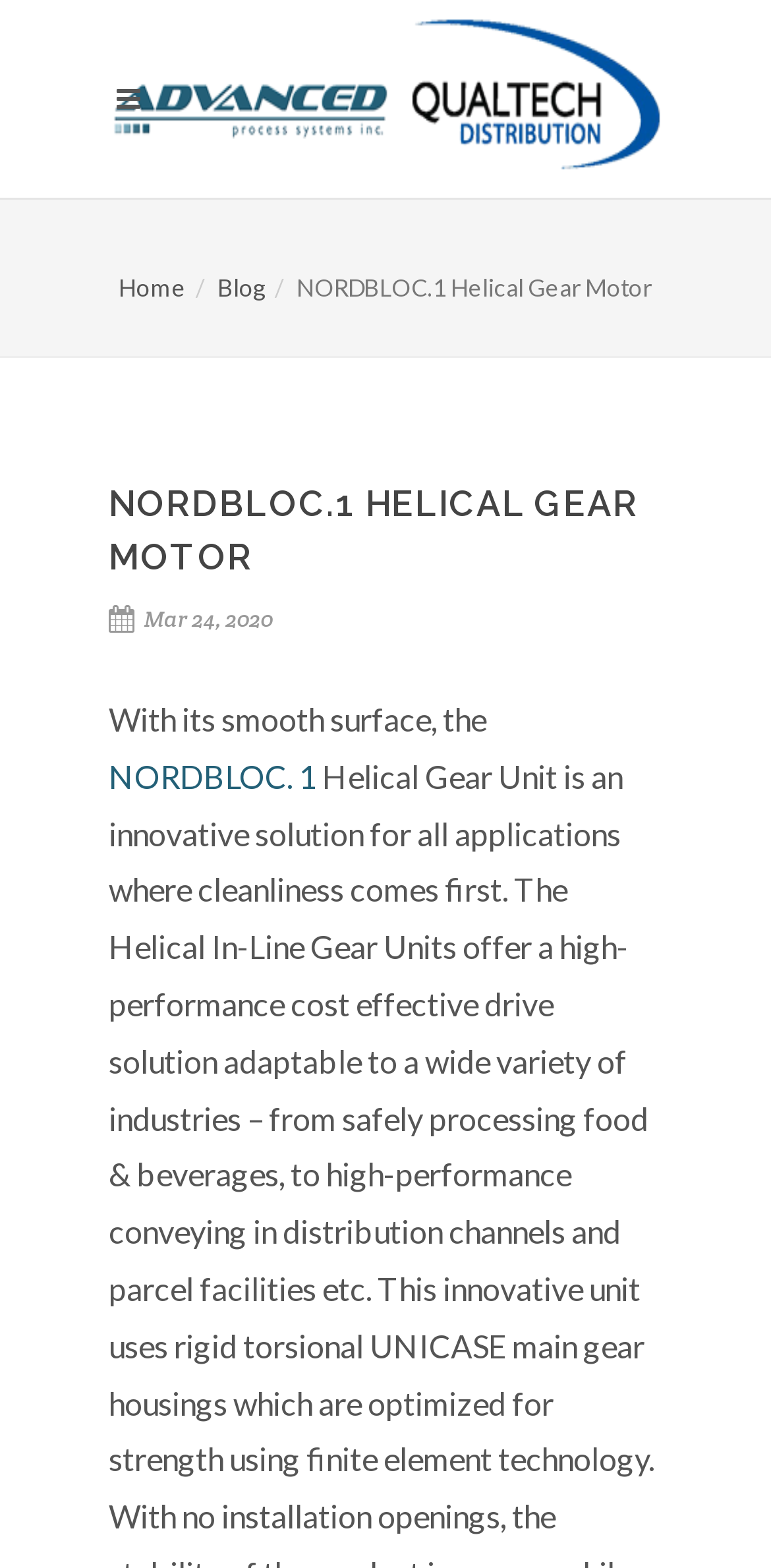Using the information from the screenshot, answer the following question thoroughly:
What is the company name mentioned on the webpage?

I found the answer by looking at the root element which contains the text 'NORDBLOC.1 Helical Gear Motor | Advanced Process Systems Inc.'.